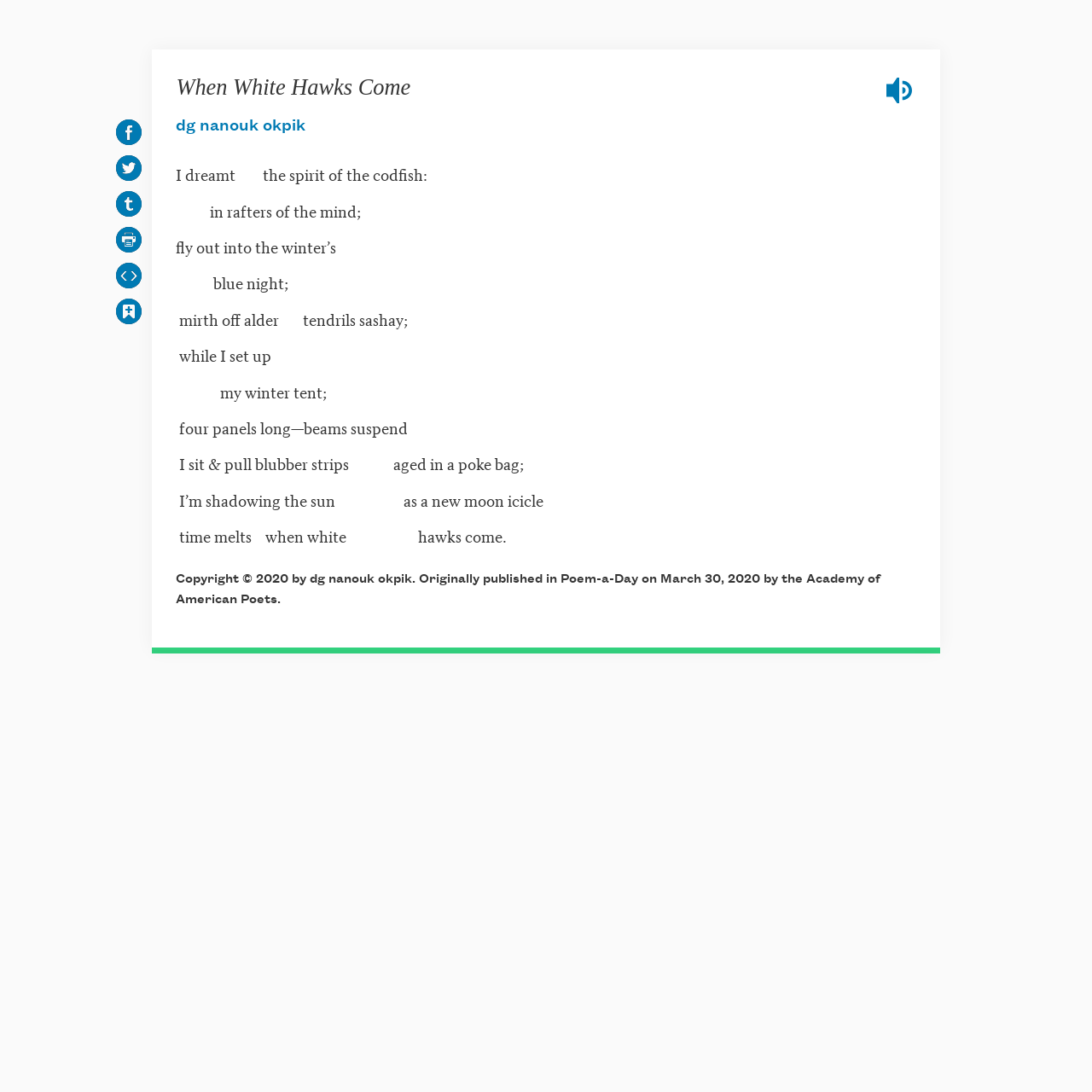Please identify the bounding box coordinates of the element I should click to complete this instruction: 'Add this poem to an anthology'. The coordinates should be given as four float numbers between 0 and 1, like this: [left, top, right, bottom].

[0.102, 0.269, 0.142, 0.302]